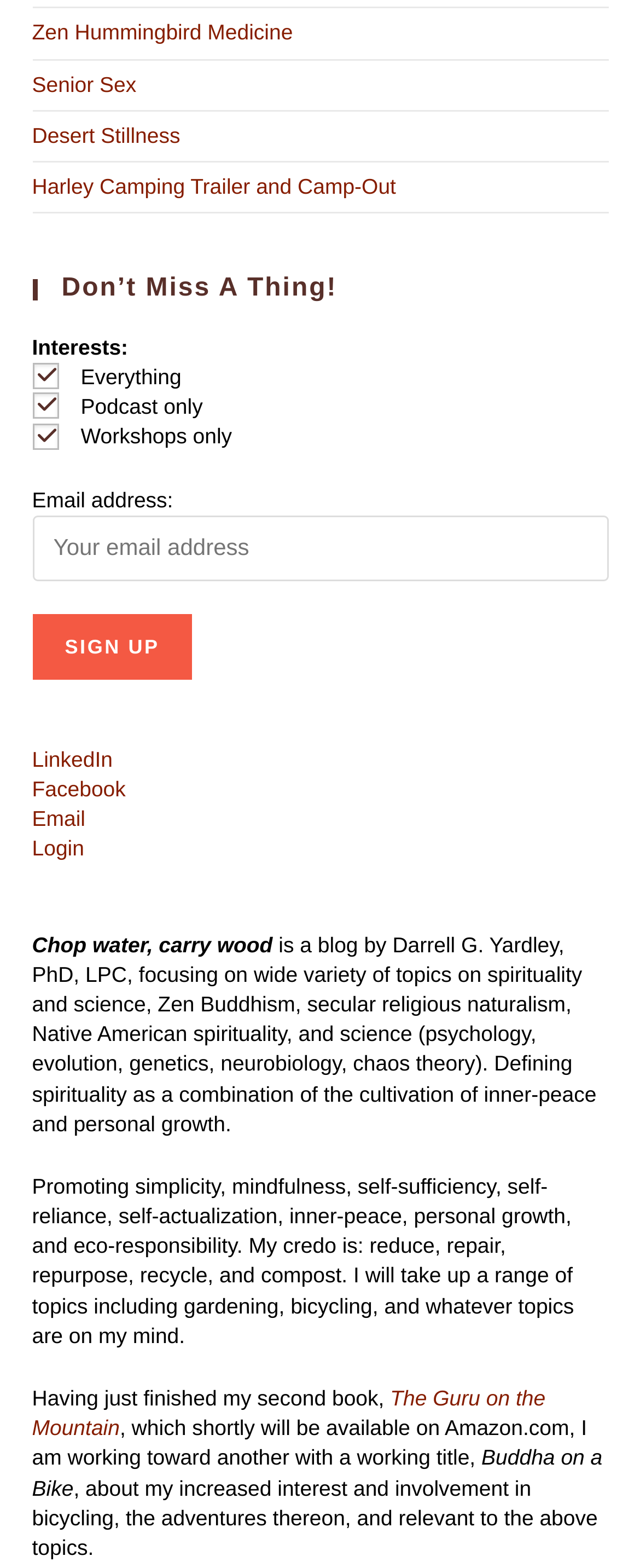Please identify the coordinates of the bounding box that should be clicked to fulfill this instruction: "Click on the 'Sign up' button".

[0.05, 0.391, 0.301, 0.433]